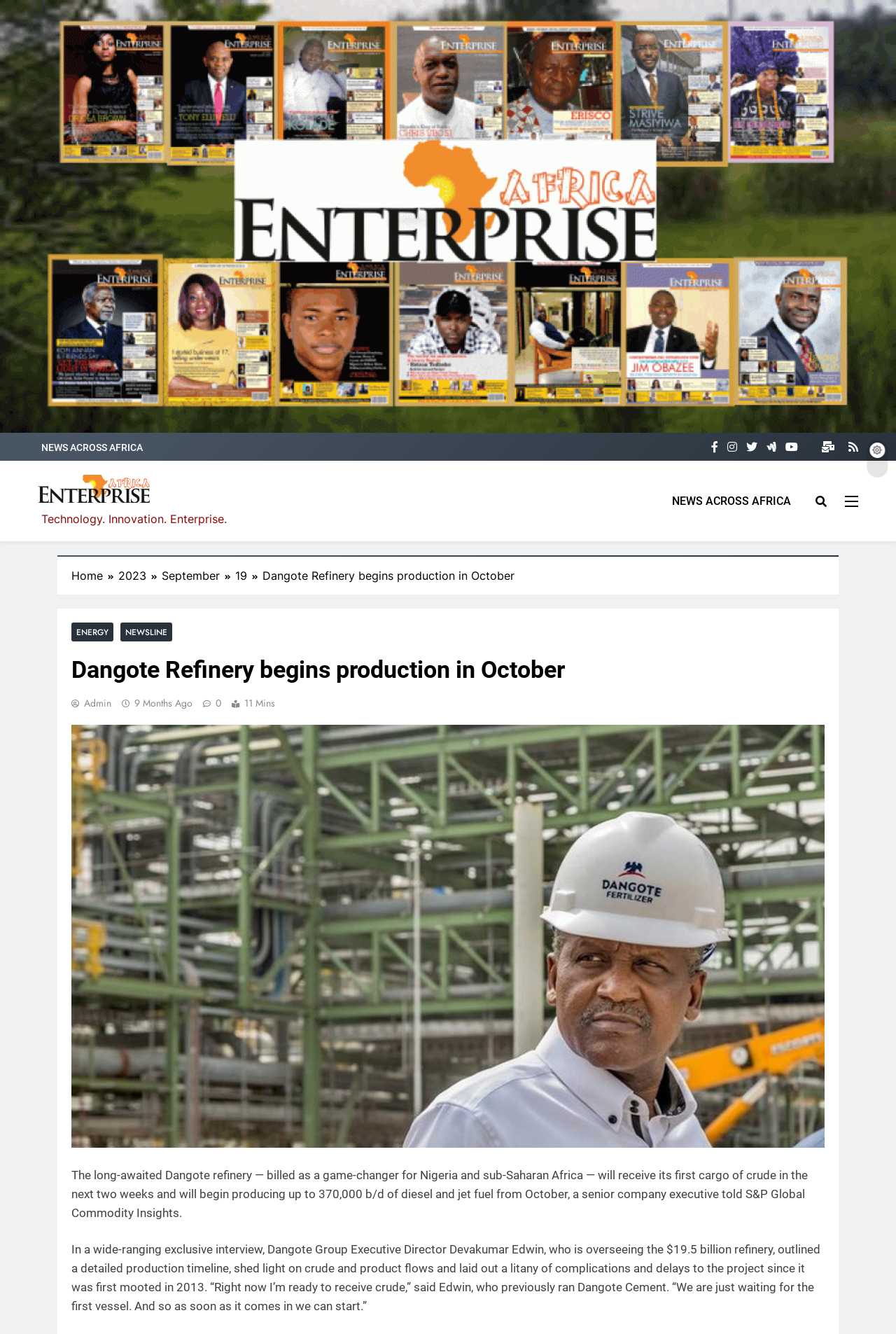Can you find the bounding box coordinates for the UI element given this description: "September"? Provide the coordinates as four float numbers between 0 and 1: [left, top, right, bottom].

[0.18, 0.425, 0.262, 0.438]